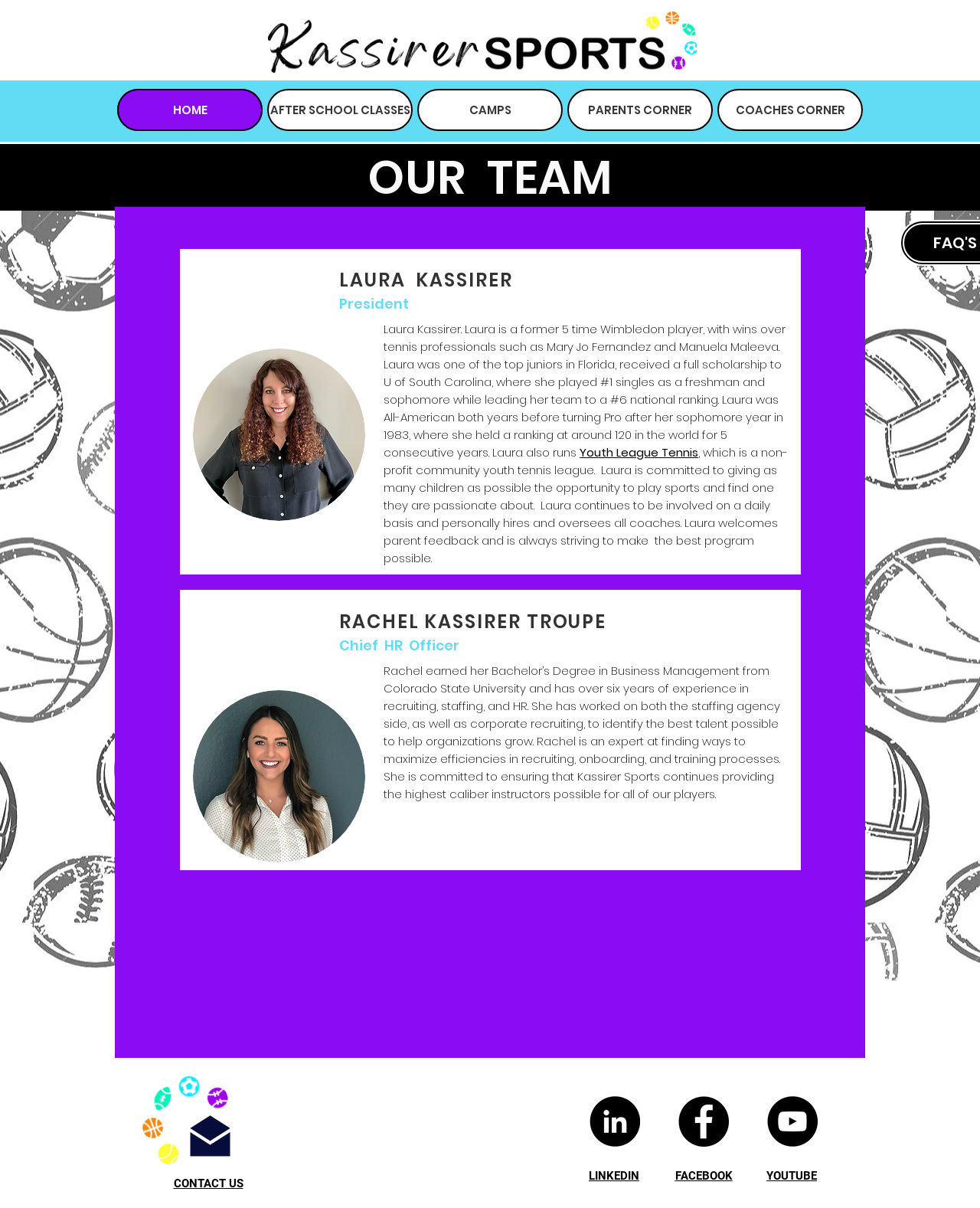From the webpage screenshot, predict the bounding box coordinates (top-left x, top-left y, bottom-right x, bottom-right y) for the UI element described here: CONTACT US

[0.177, 0.972, 0.248, 0.986]